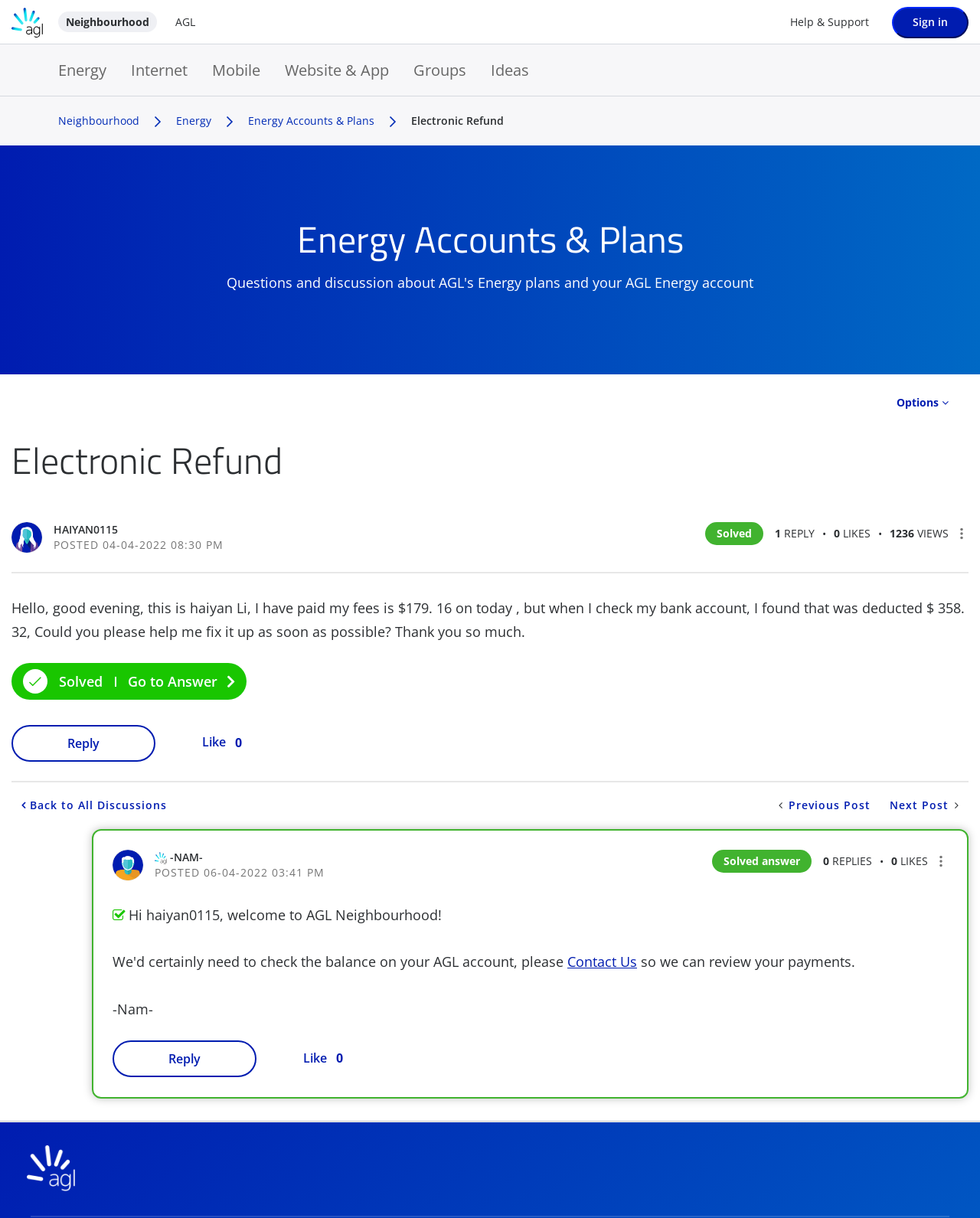Using the element description Contact Us, predict the bounding box coordinates for the UI element. Provide the coordinates in (top-left x, top-left y, bottom-right x, bottom-right y) format with values ranging from 0 to 1.

[0.579, 0.782, 0.65, 0.797]